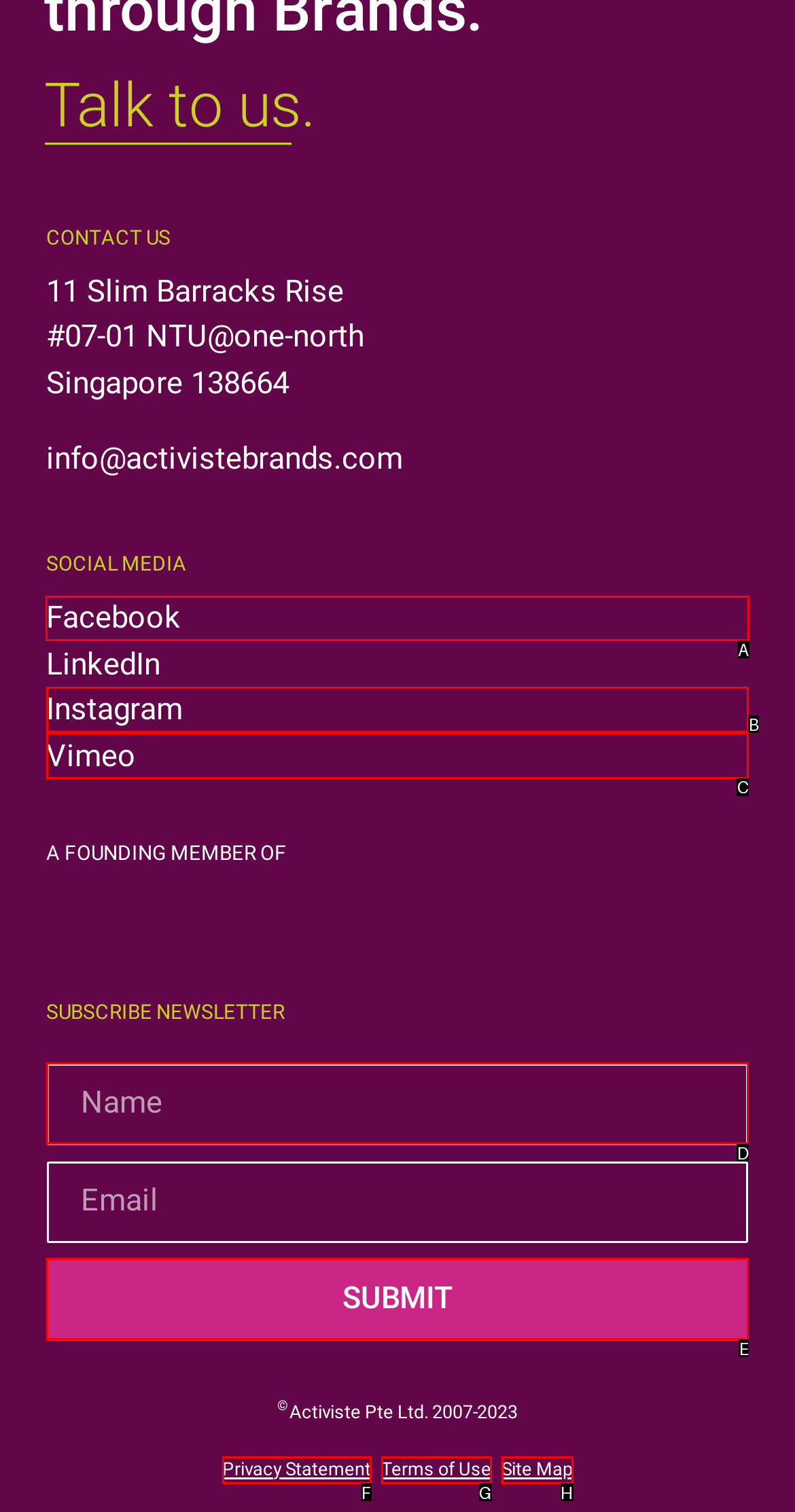Indicate which UI element needs to be clicked to fulfill the task: Visit Facebook
Answer with the letter of the chosen option from the available choices directly.

A